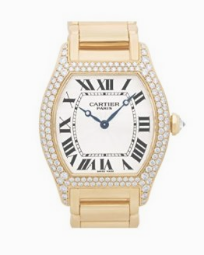Use a single word or phrase to answer the following:
What is the color of the hour hand?

Blue